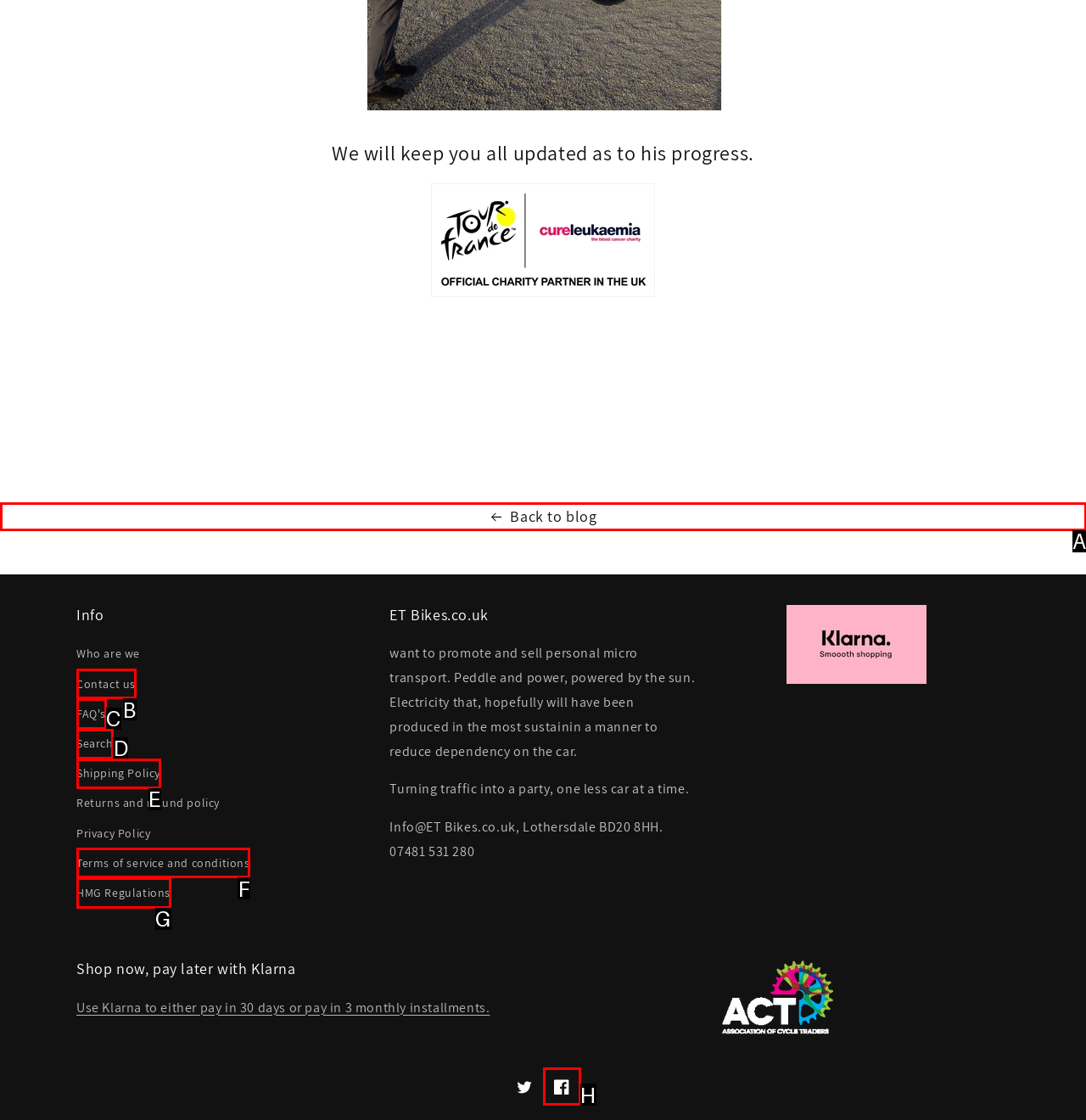Determine which UI element matches this description: Back to blog
Reply with the appropriate option's letter.

A